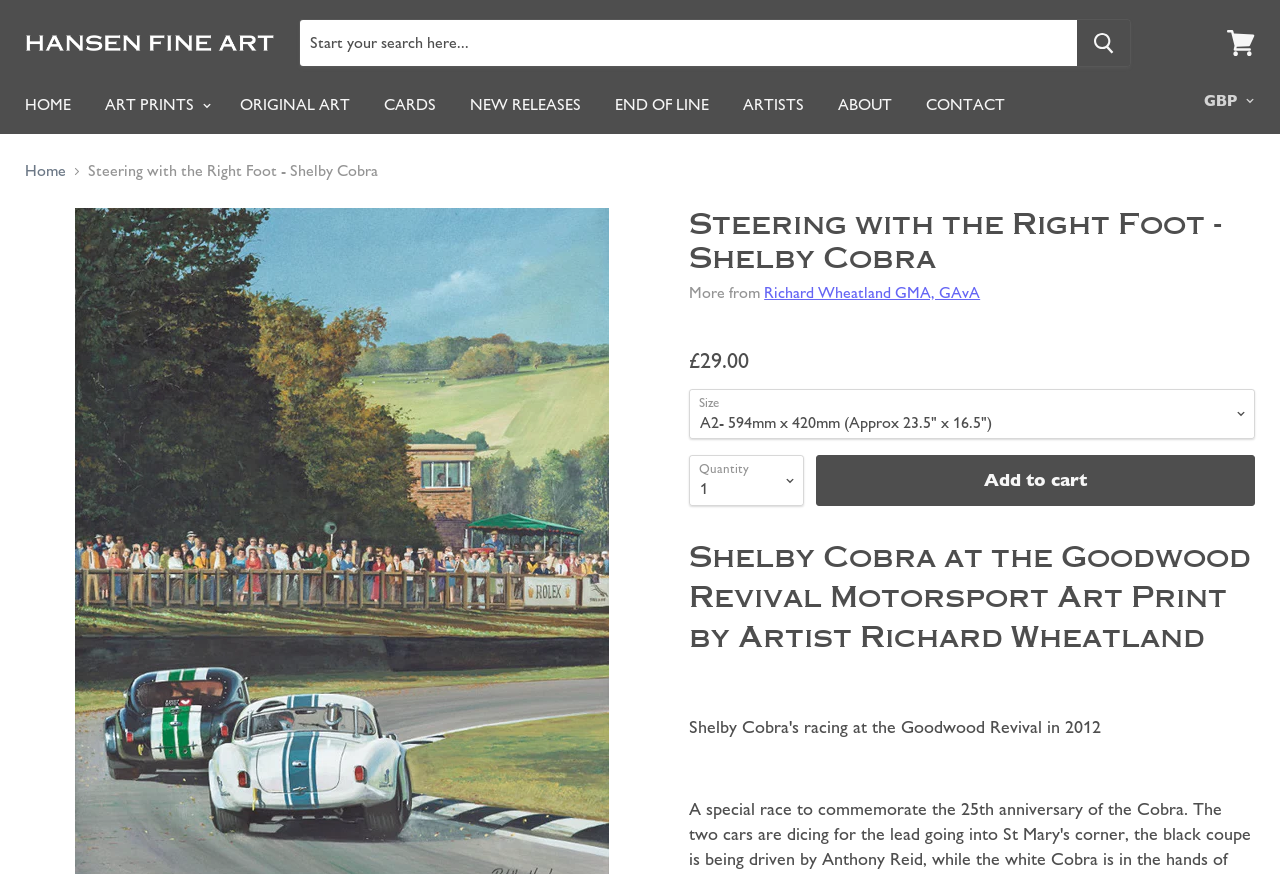Please identify the bounding box coordinates of where to click in order to follow the instruction: "View cart".

[0.951, 0.023, 0.988, 0.076]